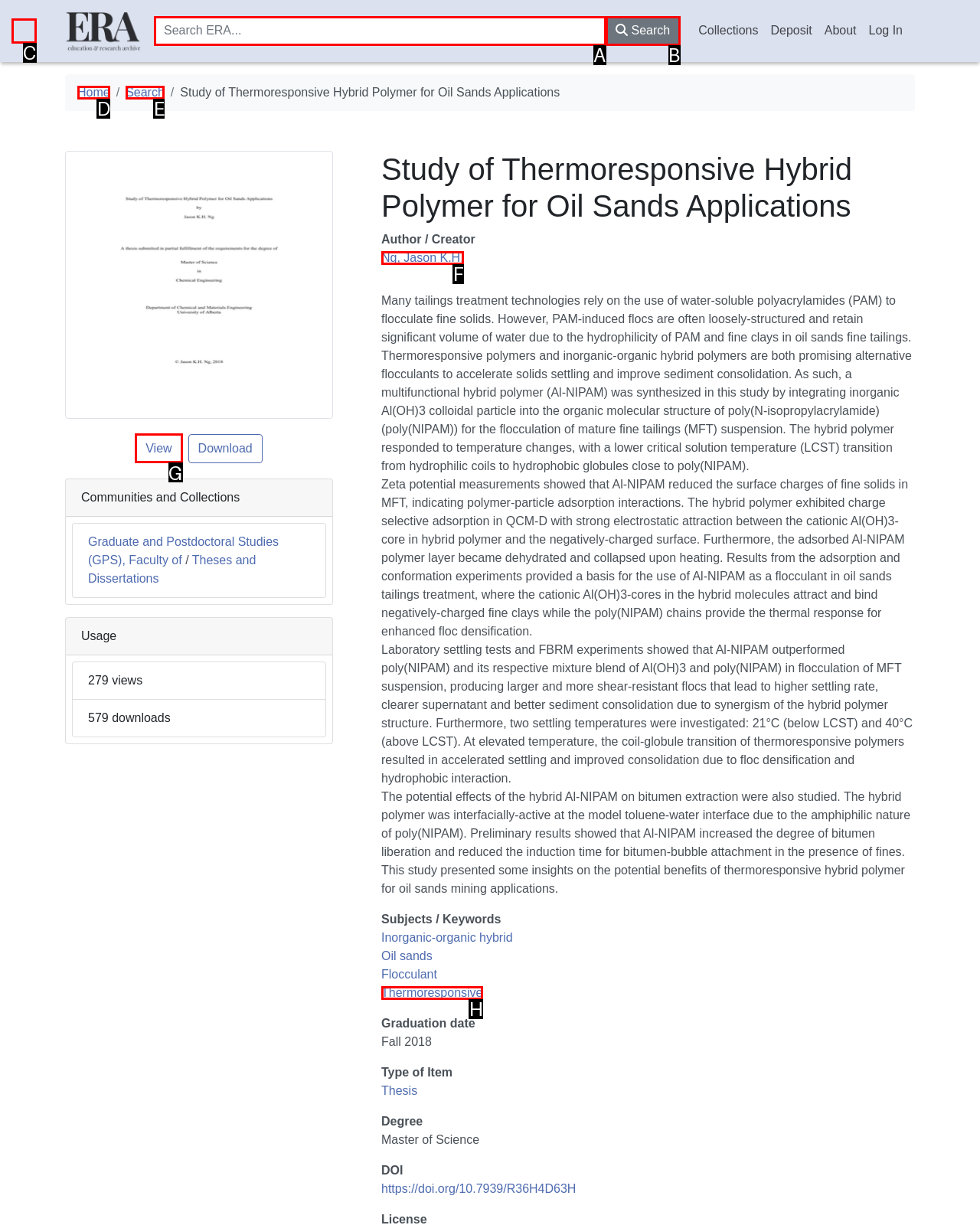Choose the correct UI element to click for this task: View this study Answer using the letter from the given choices.

G